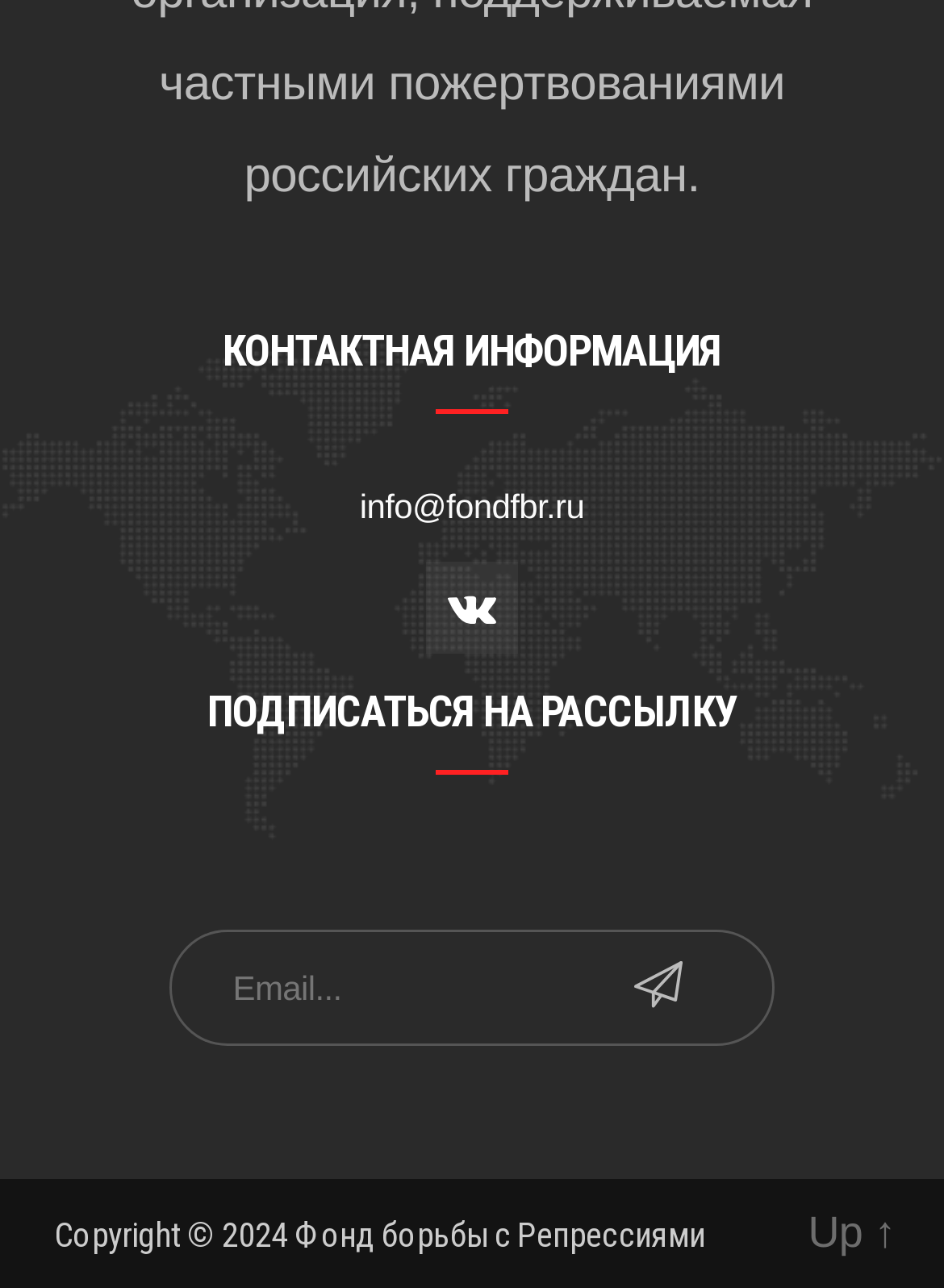How many links are there at the bottom of the webpage?
Your answer should be a single word or phrase derived from the screenshot.

3